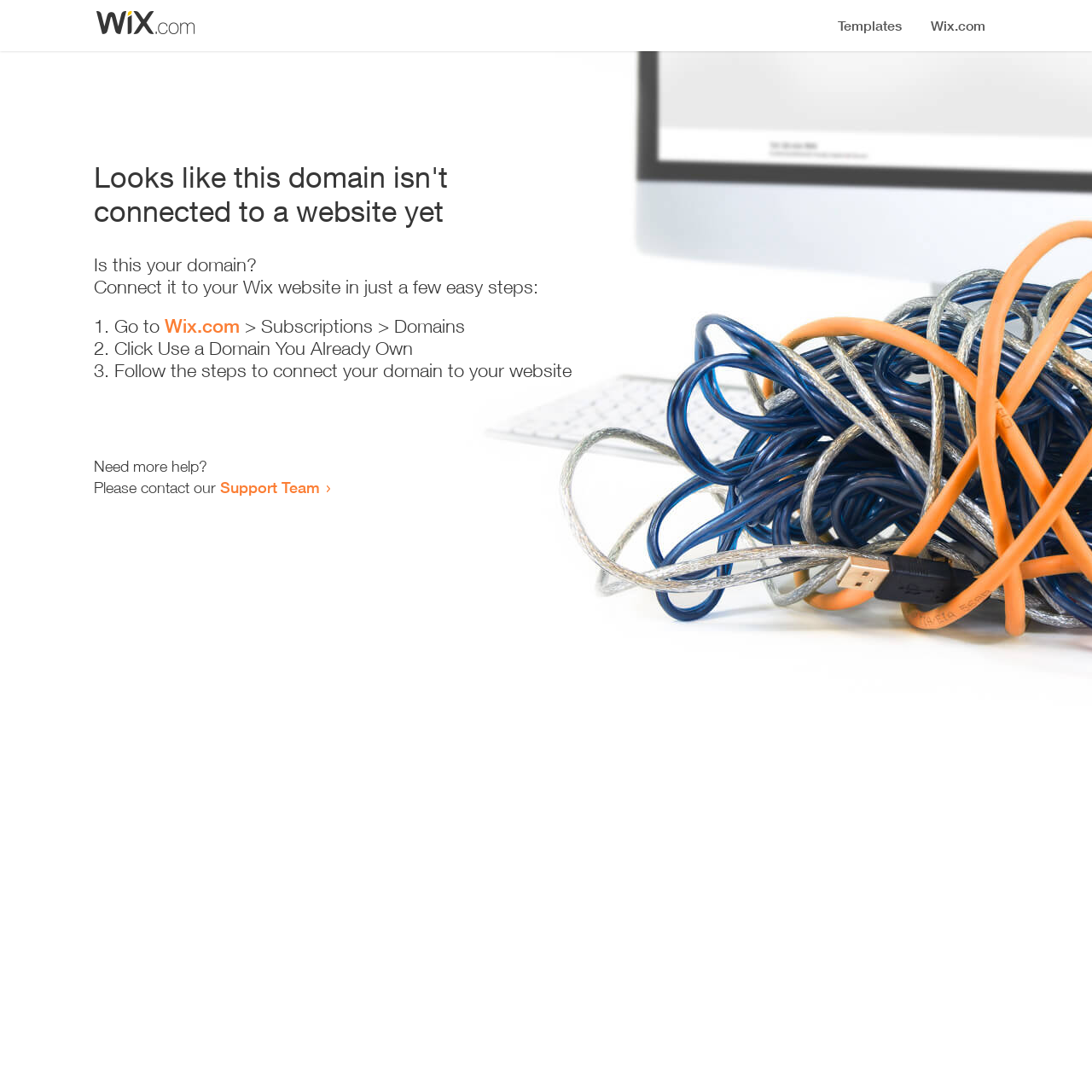What is the current status of the domain?
Please give a well-detailed answer to the question.

Based on the heading 'Looks like this domain isn't connected to a website yet', it is clear that the domain is not currently connected to a website.